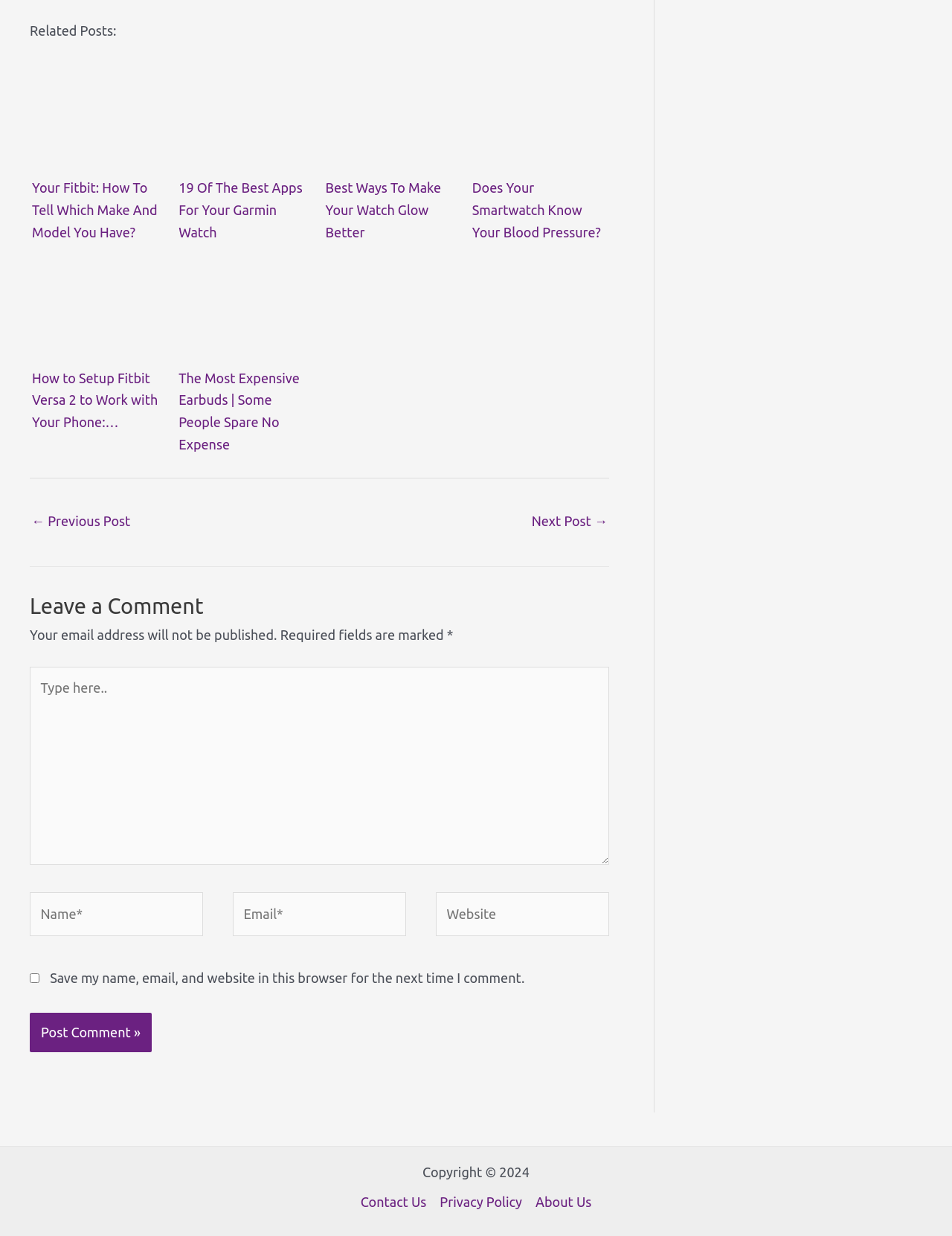Select the bounding box coordinates of the element I need to click to carry out the following instruction: "Leave a comment".

[0.031, 0.459, 0.64, 0.505]